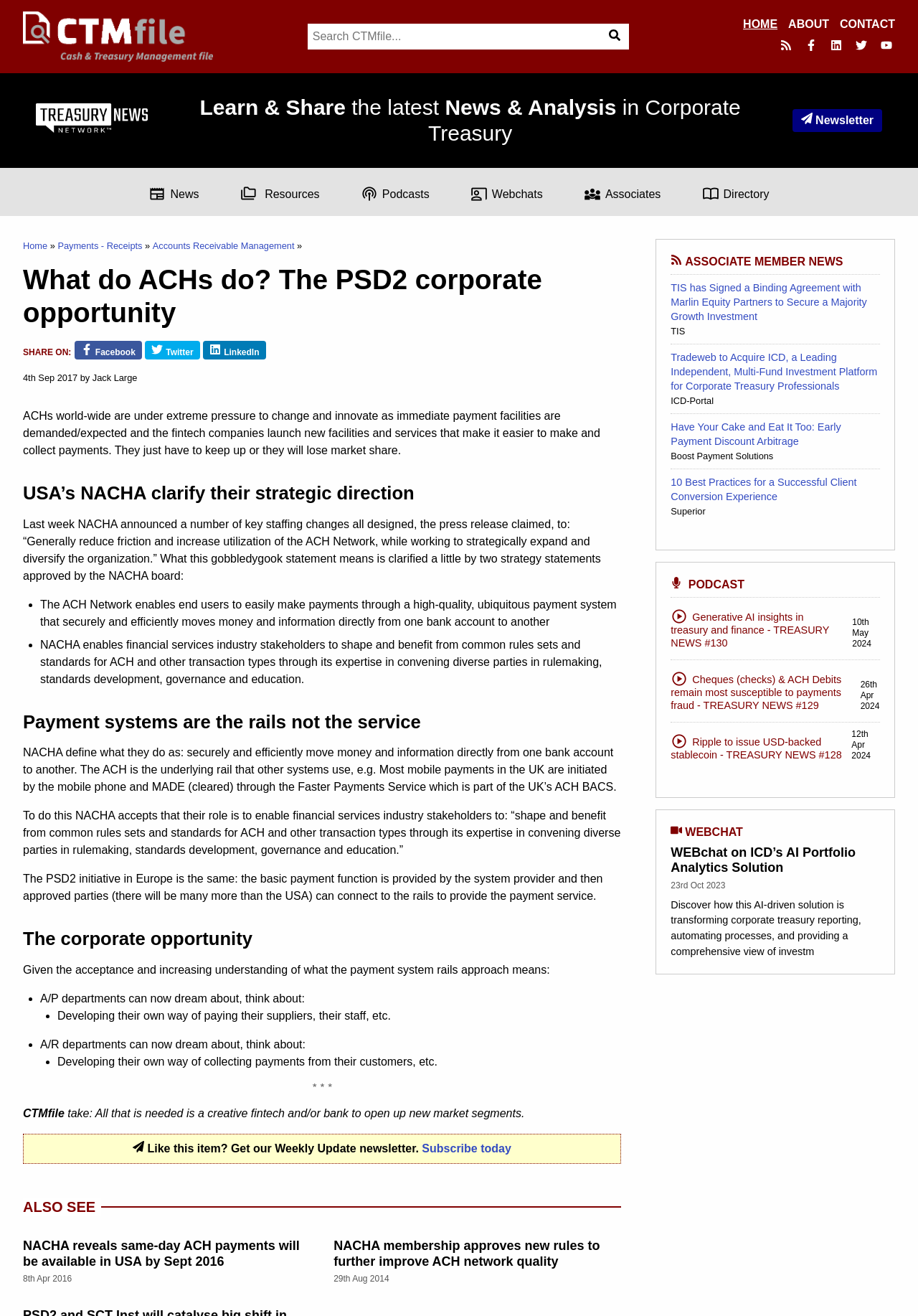What is the relationship between ACH and payment services?
Using the information from the image, answer the question thoroughly.

The article explains that ACH is the underlying rail that other systems use, and payment services are built on top of it, such as mobile payments in the UK that are initiated by the mobile phone and cleared through the Faster Payments Service which is part of the UK's ACH BACS.